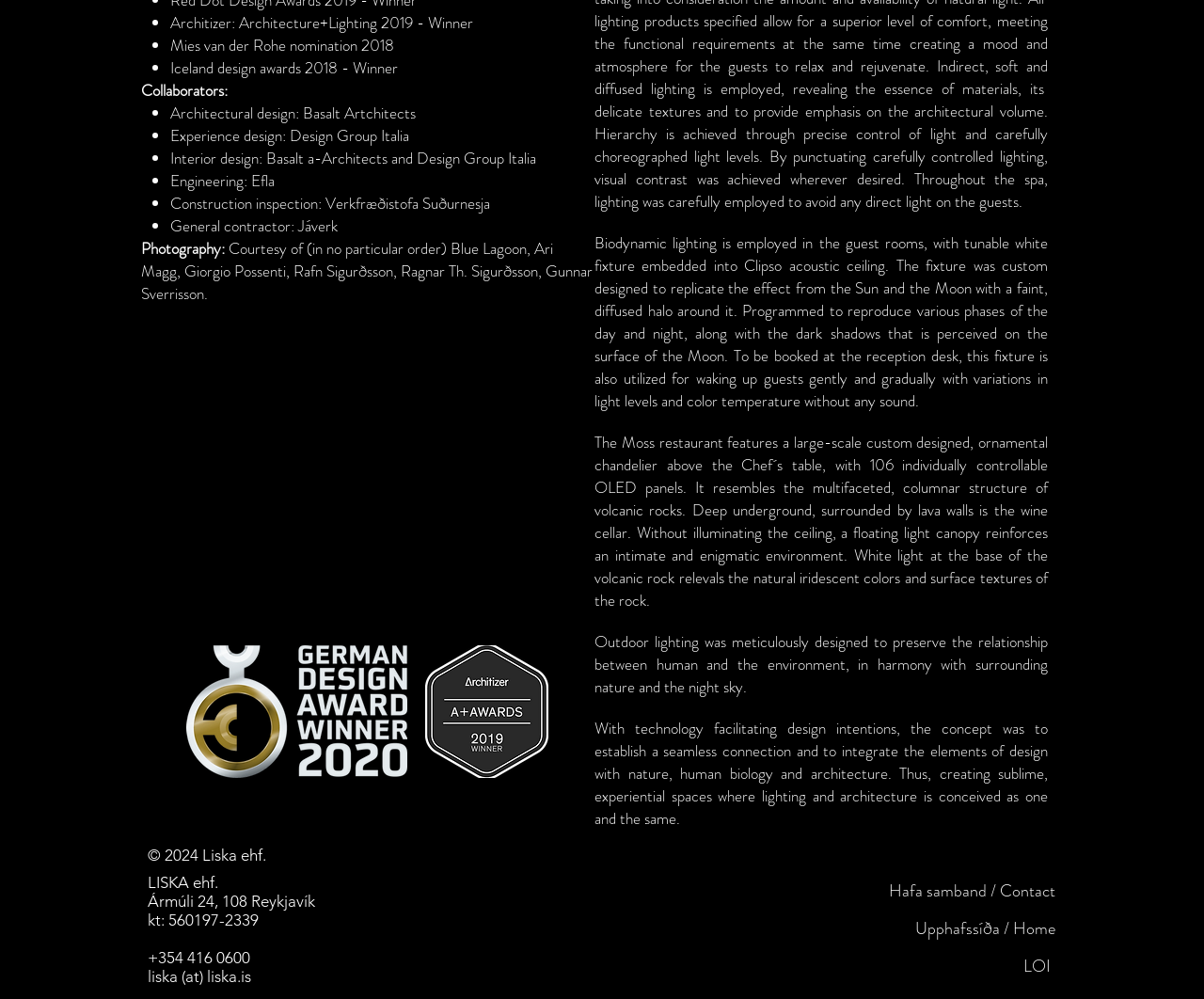What is the name of the architecture firm mentioned?
Make sure to answer the question with a detailed and comprehensive explanation.

The answer can be found in the section 'Collaborators:' where it is mentioned that 'Architectural design: Basalt Architects'.